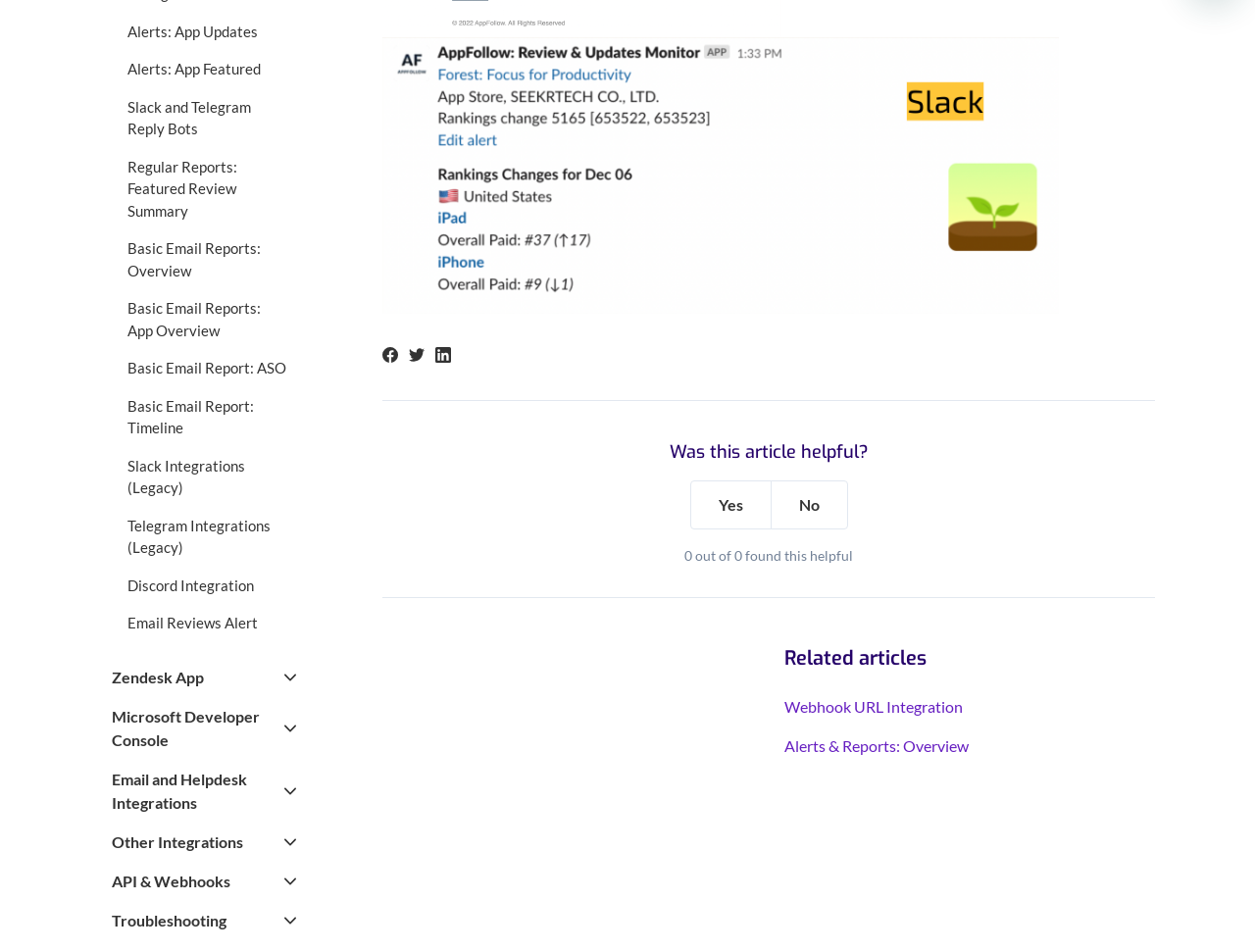What is the purpose of the buttons 'This article was helpful' and 'This article was not helpful'?
Carefully examine the image and provide a detailed answer to the question.

The buttons 'This article was helpful' and 'This article was not helpful' are part of a group element with a heading 'Was this article helpful?'. They are likely used to collect user feedback on the helpfulness of the article.